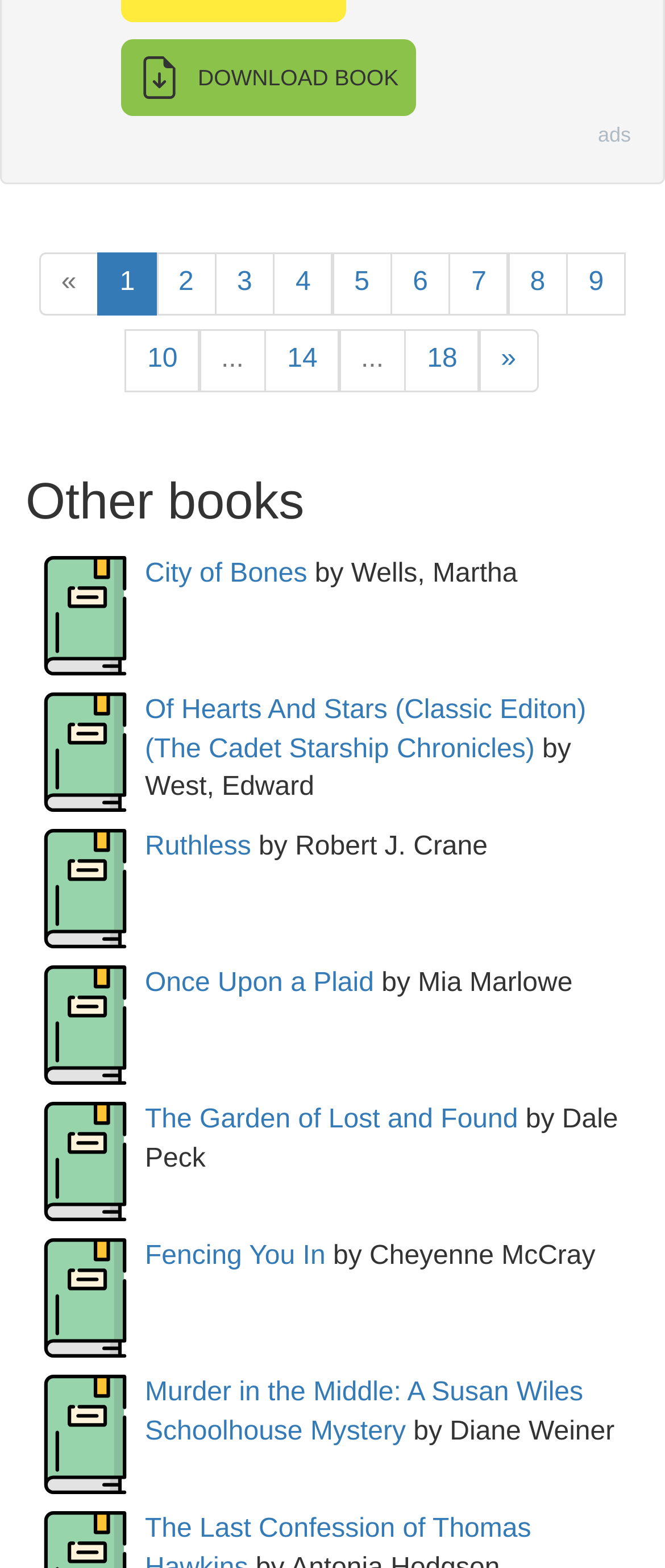Find the bounding box coordinates of the clickable element required to execute the following instruction: "go to page 1". Provide the coordinates as four float numbers between 0 and 1, i.e., [left, top, right, bottom].

[0.147, 0.161, 0.236, 0.201]